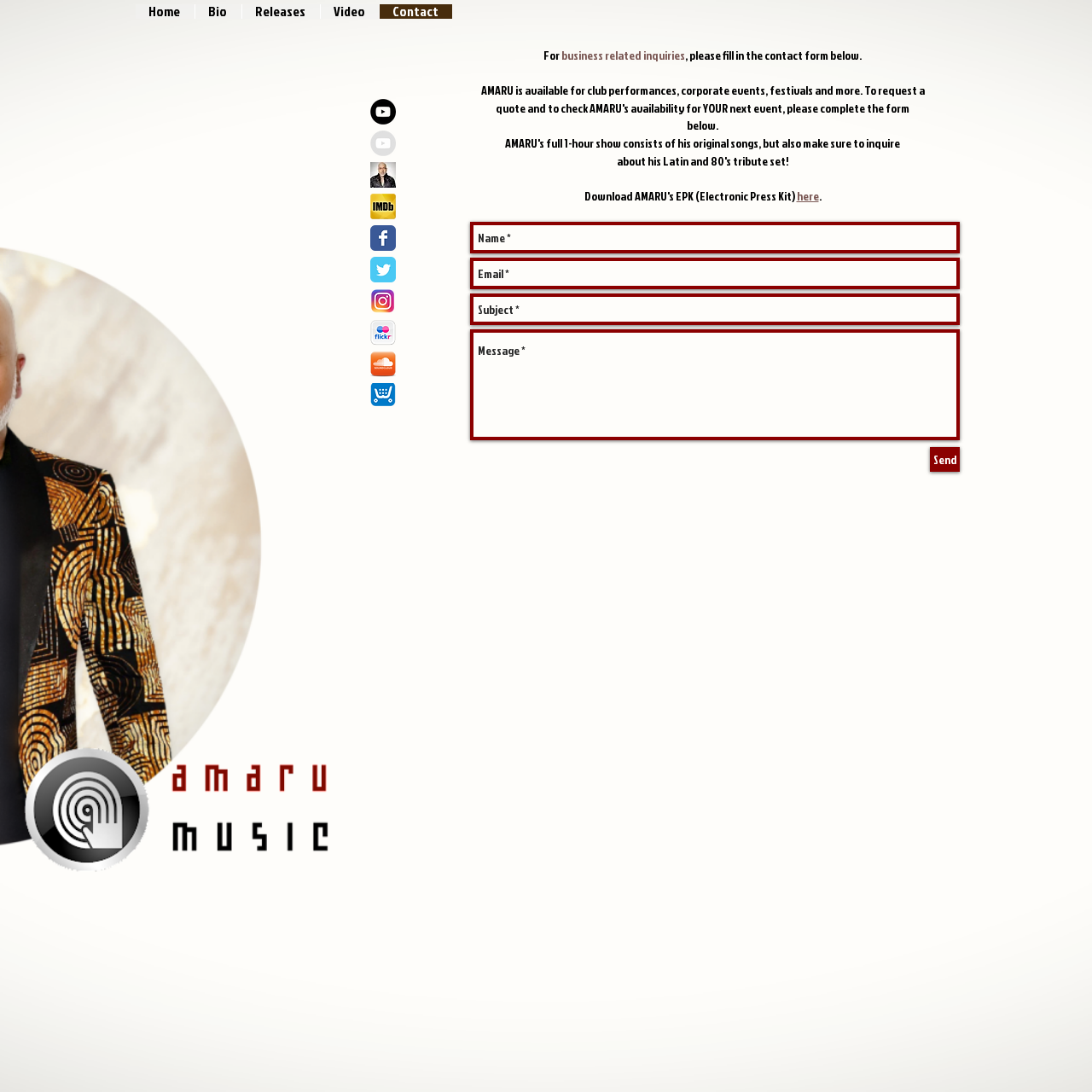Identify the bounding box coordinates of the clickable region necessary to fulfill the following instruction: "Write a hot article for us". The bounding box coordinates should be four float numbers between 0 and 1, i.e., [left, top, right, bottom].

None